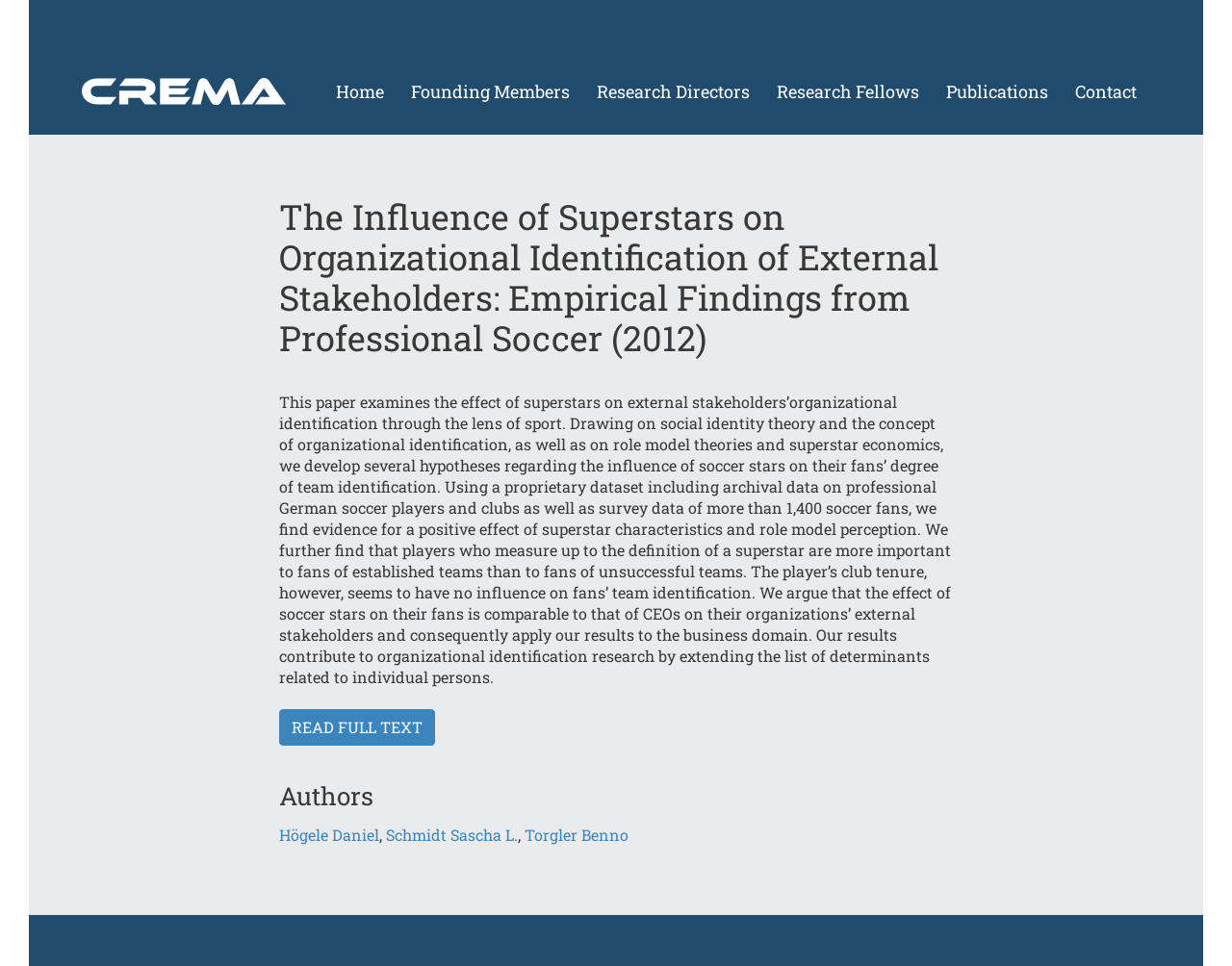What is the topic of the research paper?
We need a detailed and meticulous answer to the question.

I read the text under the main heading, which mentions 'the effect of superstars on external stakeholders’organizational identification through the lens of sport'. This suggests that the topic of the research paper is the influence of superstars on organizational identification.